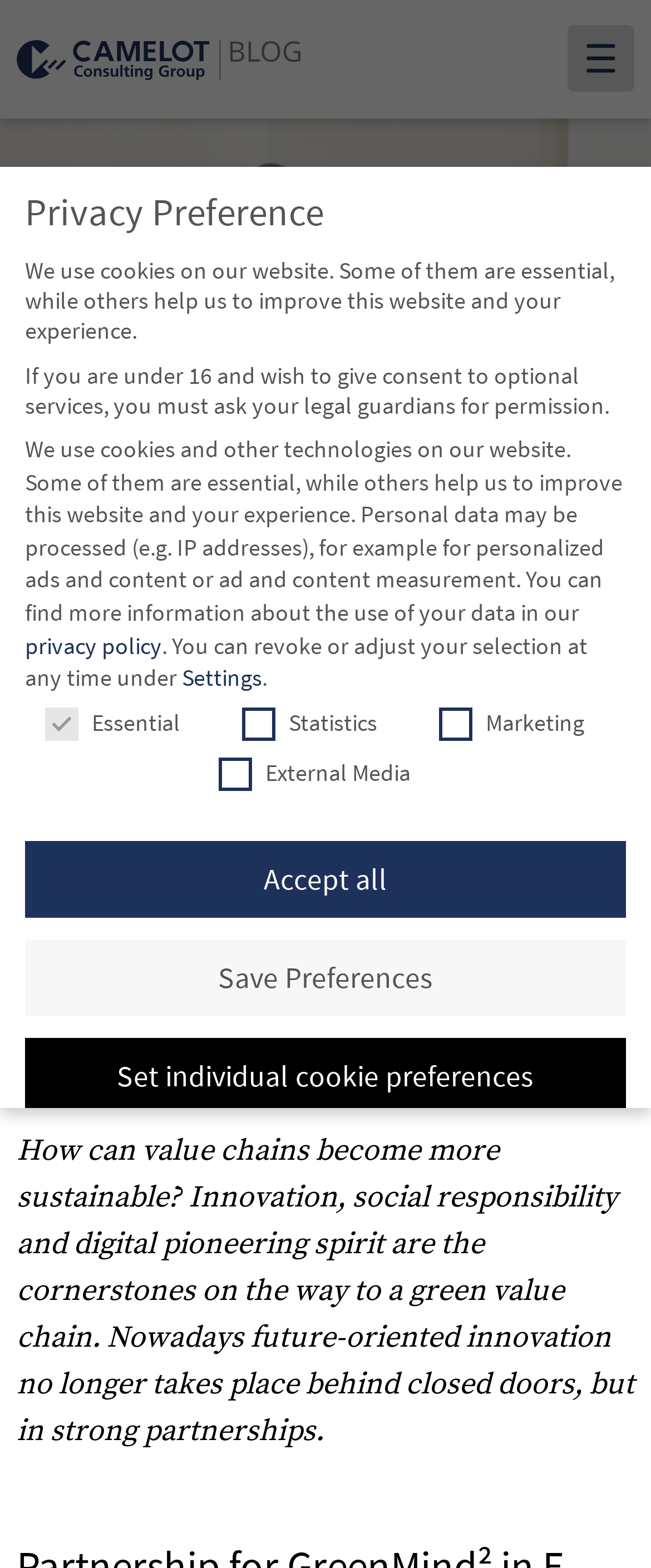Please identify the bounding box coordinates of the element that needs to be clicked to execute the following command: "Read the blog post 'BLOGCAST: SUSTAINABILITY IN SUPPLY CHAIN MANAGEMENT'". Provide the bounding box using four float numbers between 0 and 1, formatted as [left, top, right, bottom].

[0.026, 0.43, 0.59, 0.584]